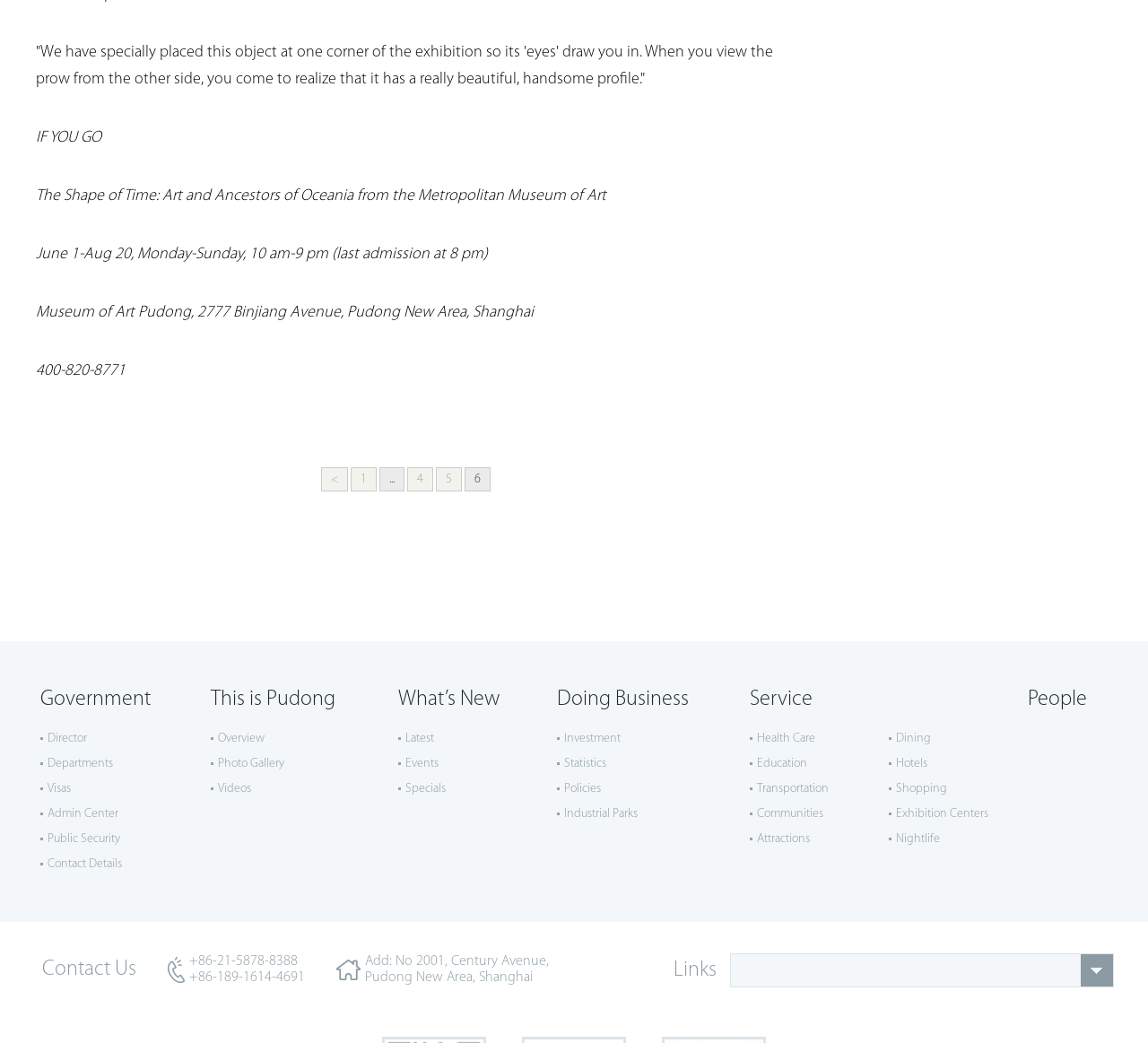What is the name of the exhibition?
Please provide an in-depth and detailed response to the question.

I found the answer by looking at the StaticText element with the text 'The Shape of Time: Art and Ancestors of Oceania from the Metropolitan Museum of Art' which is located at the top of the webpage, indicating the title of the exhibition.